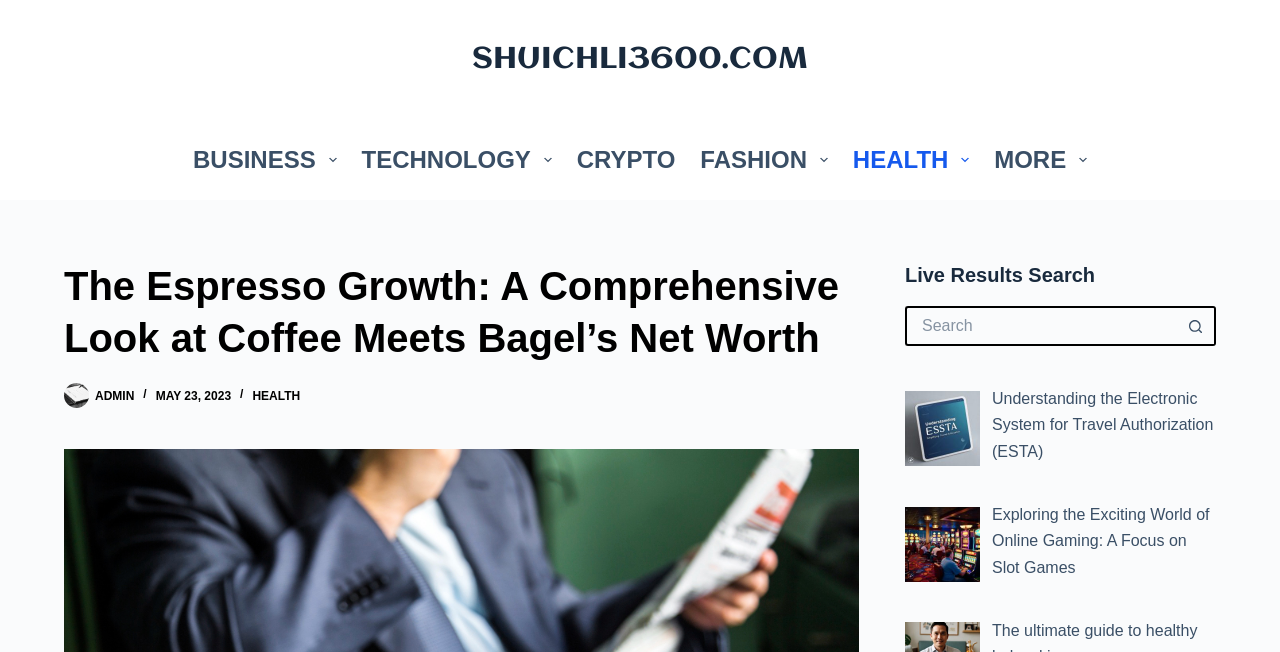Identify the webpage's primary heading and generate its text.

The Espresso Growth: A Comprehensive Look at Coffee Meets Bagel’s Net Worth